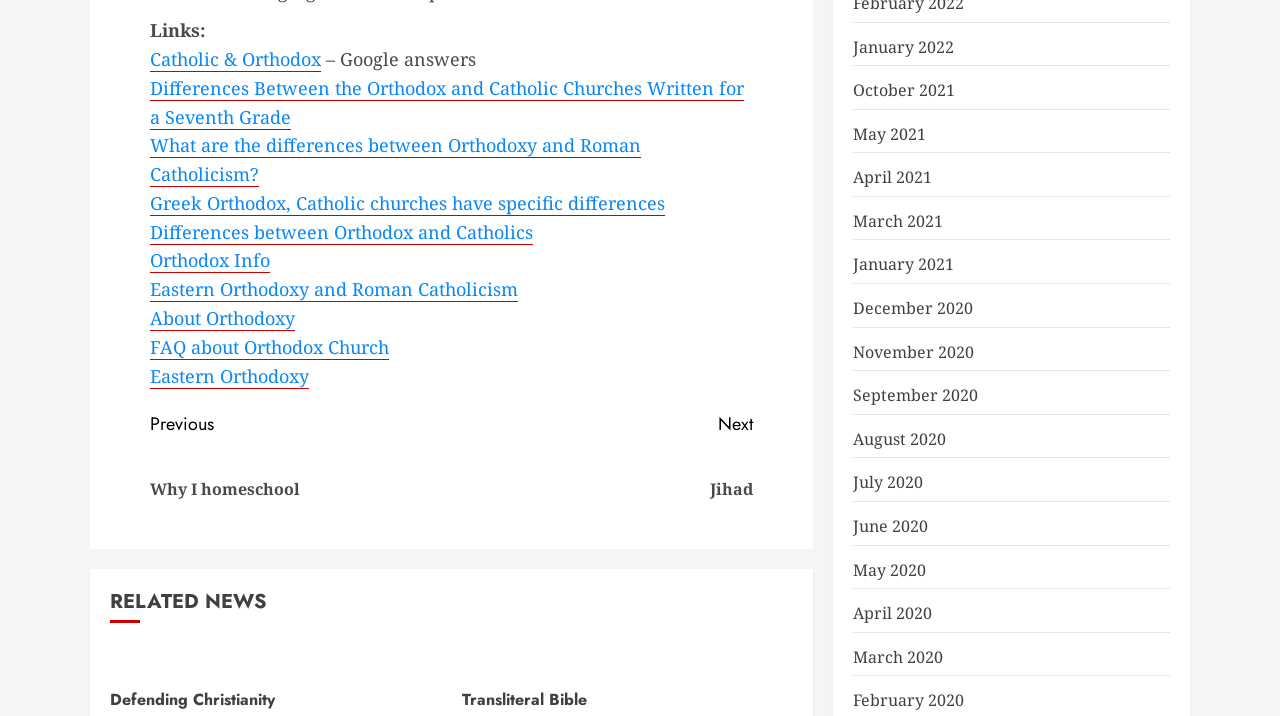Given the element description Catholic & Orthodox, identify the bounding box coordinates for the UI element on the webpage screenshot. The format should be (top-left x, top-left y, bottom-right x, bottom-right y), with values between 0 and 1.

[0.117, 0.066, 0.251, 0.1]